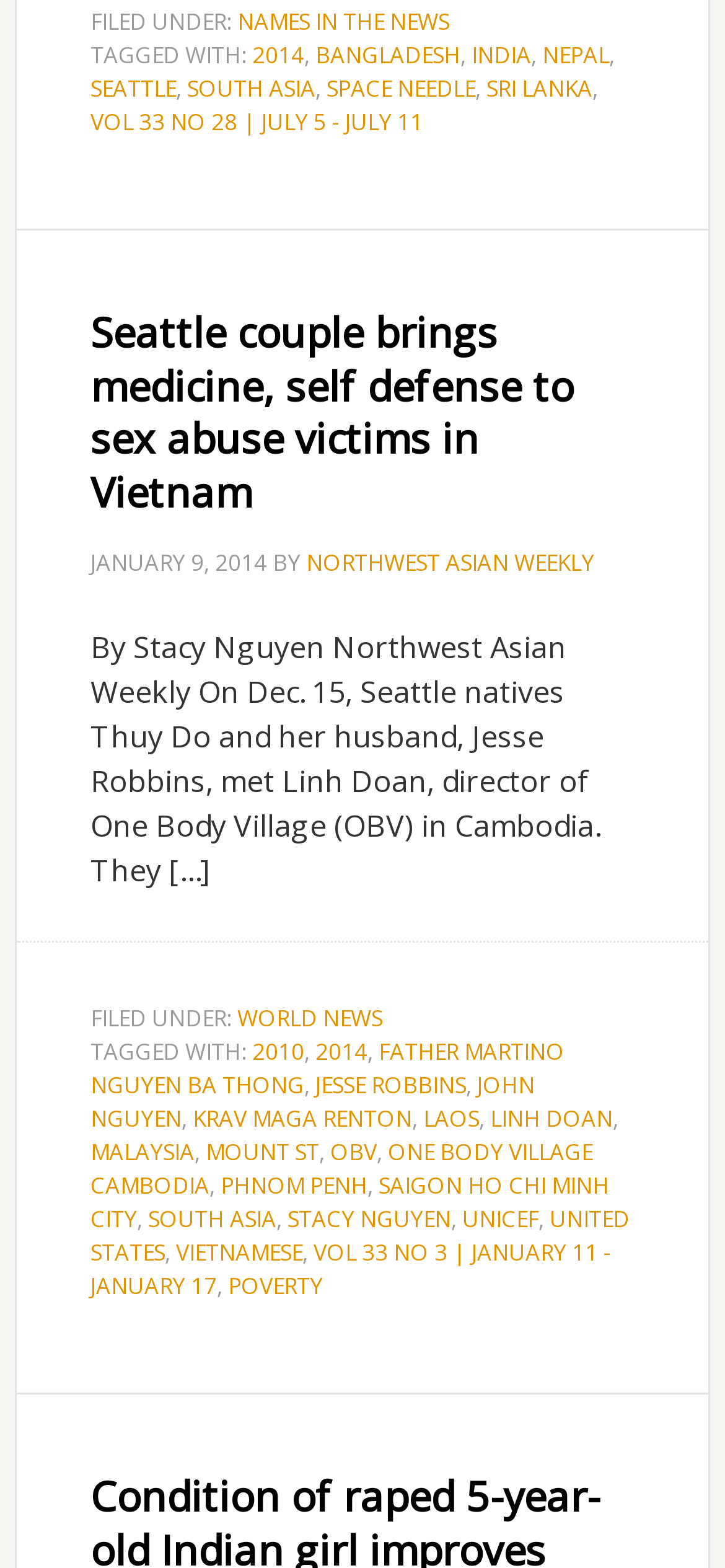Please find the bounding box coordinates in the format (top-left x, top-left y, bottom-right x, bottom-right y) for the given element description. Ensure the coordinates are floating point numbers between 0 and 1. Description: South Asia

[0.258, 0.046, 0.435, 0.066]